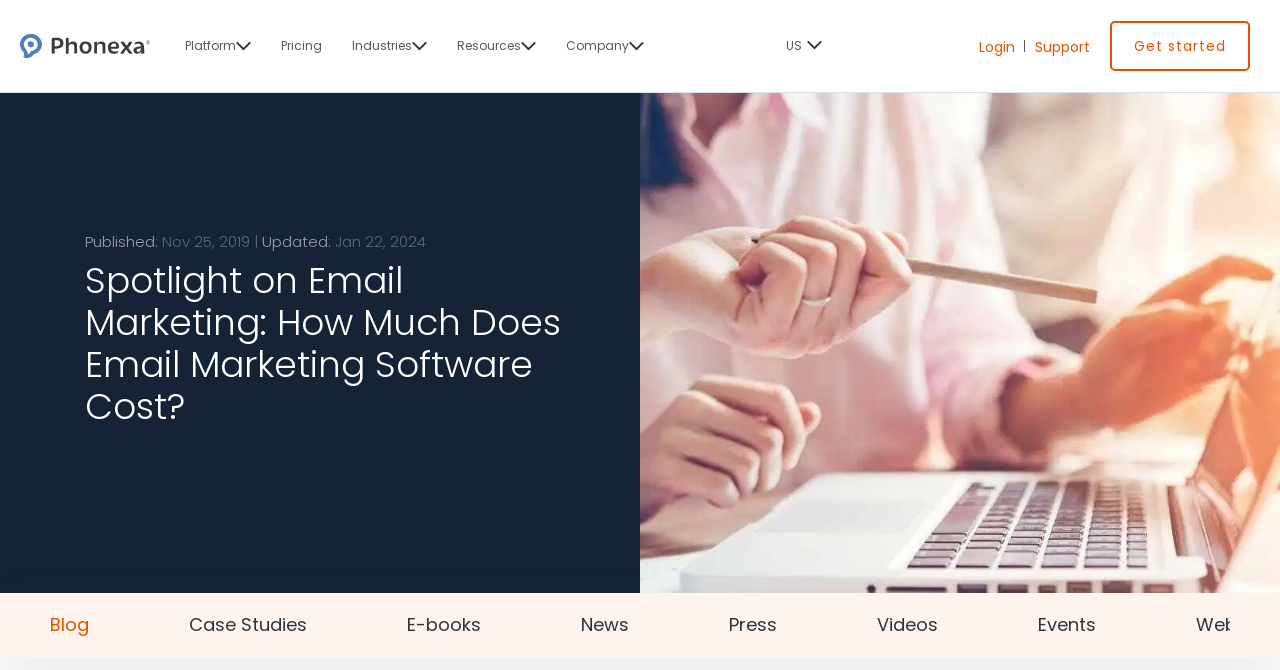Provide an in-depth caption for the elements present on the webpage.

The webpage is about email marketing software costs, with a focus on finding the right cost structure for a business. At the top left, there is a logo, accompanied by a navigation menu with links to "Pricing", "Industries", "Resources", "Company", and "US". On the top right, there are links to "Login" and "Support". A prominent call-to-action button "Get started" is located at the top right corner.

Below the navigation menu, there is a publication information section, which includes the published date "Nov 25, 2019" and the updated date "Jan 22, 2024". The main heading "Spotlight on Email Marketing: How Much Does Email Marketing Software Cost?" is centered on the page.

At the bottom of the page, there is a secondary navigation menu with links to "Blog", "Case Studies", "E-books", "News", "Press", "Videos", and "Events". Overall, the webpage has a simple and organized layout, with clear headings and concise text.